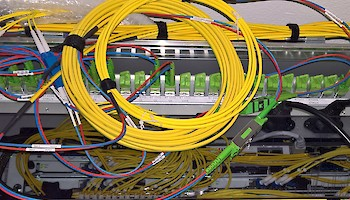Who manages the technological aspects of the race?
Please give a detailed answer to the question using the information shown in the image.

According to the caption, Hans and Manuel Gosch are responsible for managing the technological aspects of the race, ensuring that the systems are fully operational before any training sessions, which underscores the importance of this technical configuration in facilitating smooth operations on race day.